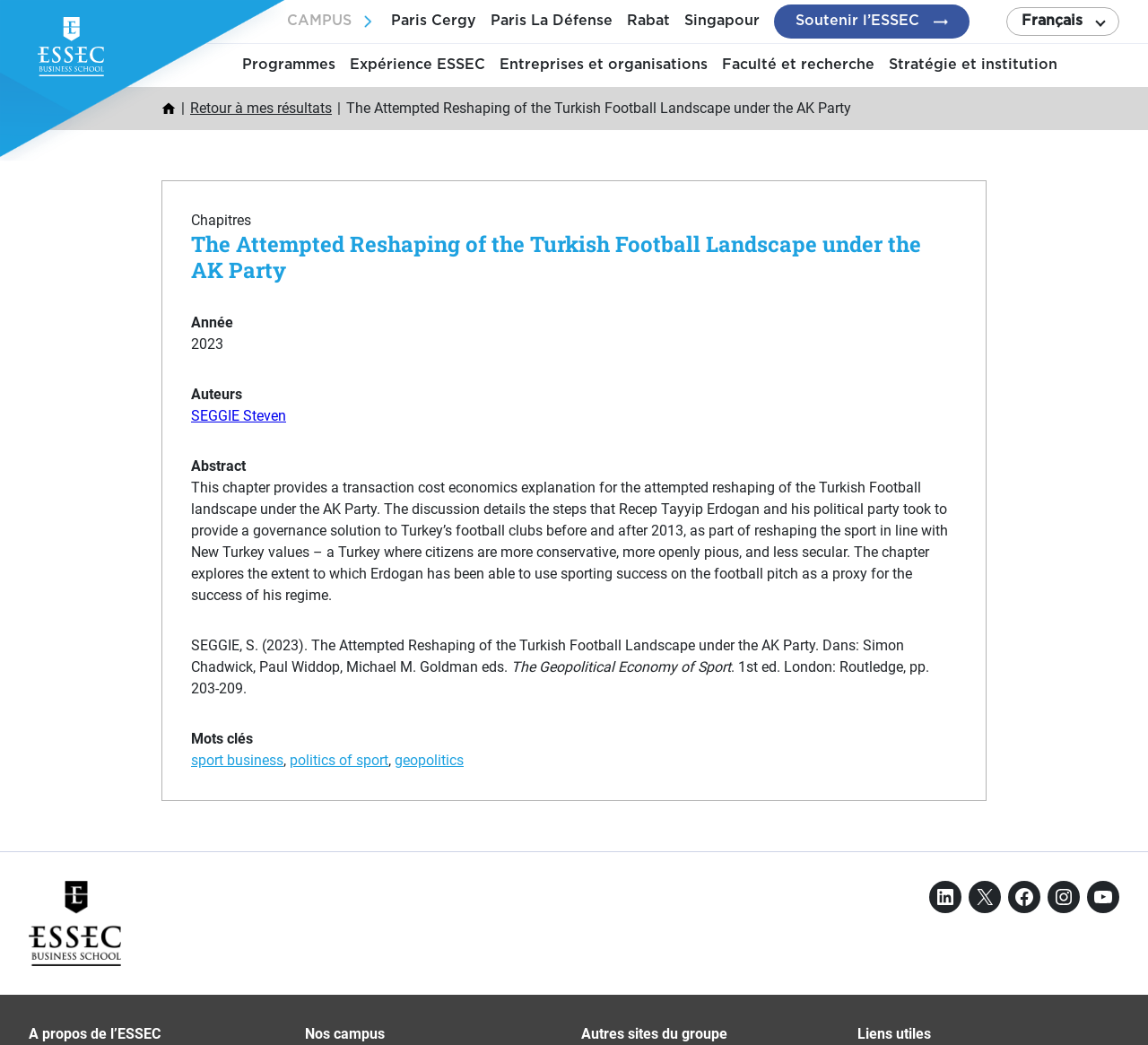Identify the bounding box coordinates necessary to click and complete the given instruction: "Visit the 'Essec faculty' page".

[0.025, 0.843, 0.119, 0.925]